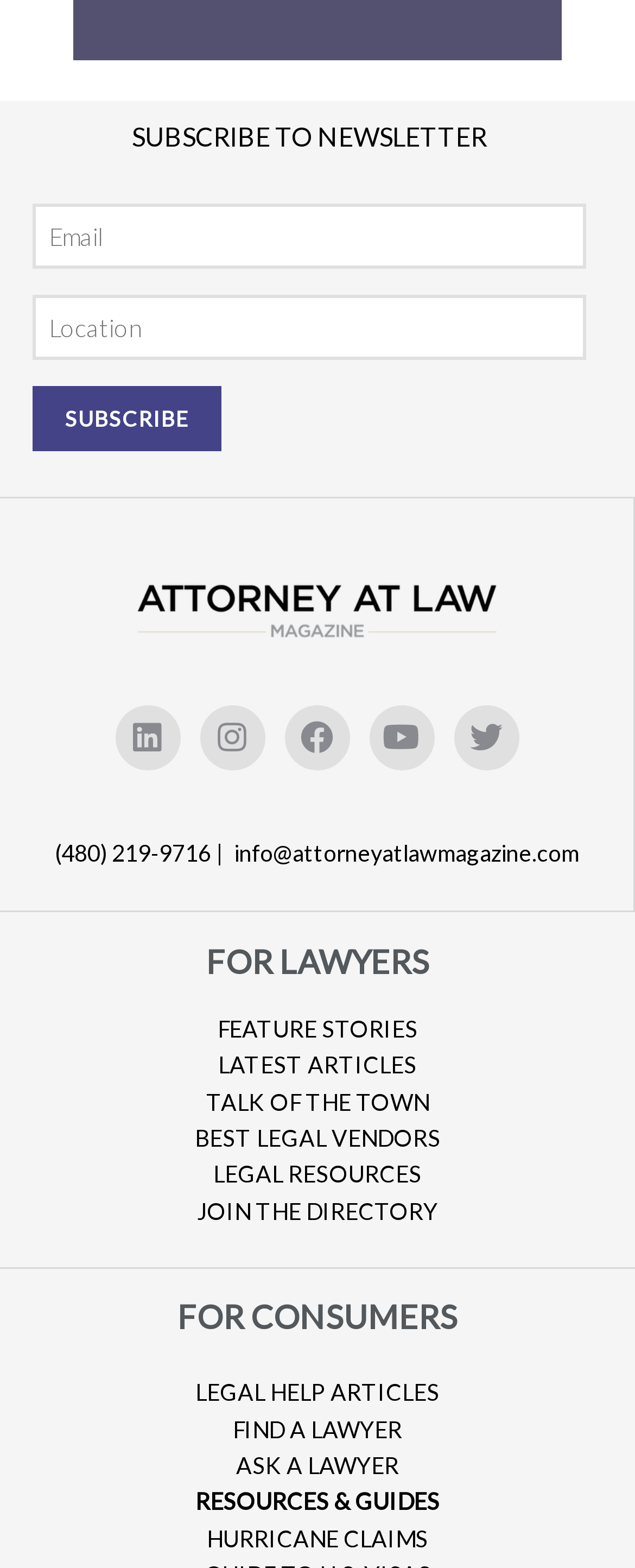Pinpoint the bounding box coordinates of the element that must be clicked to accomplish the following instruction: "Read feature stories". The coordinates should be in the format of four float numbers between 0 and 1, i.e., [left, top, right, bottom].

[0.342, 0.647, 0.658, 0.665]